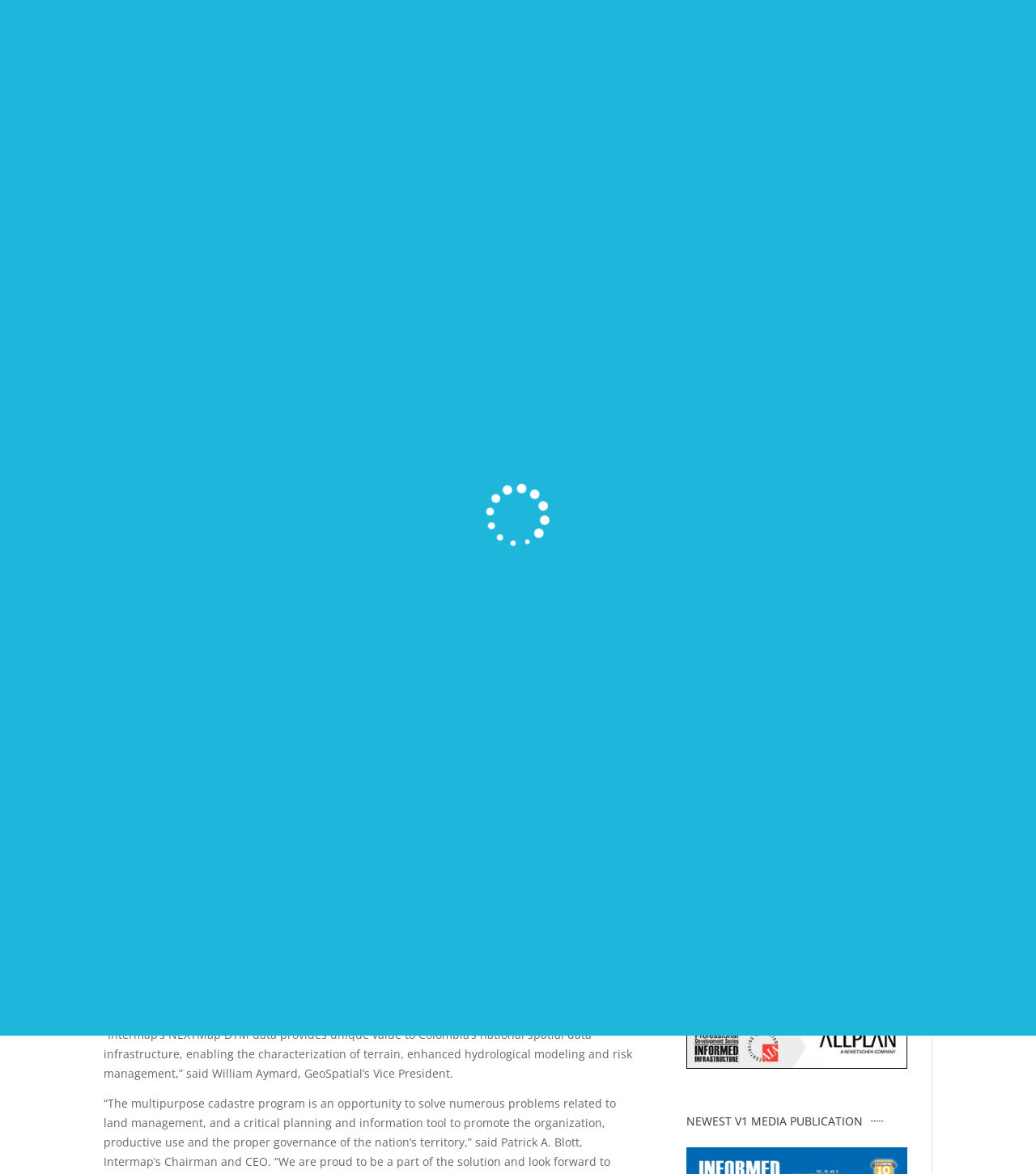Explain the webpage in detail, including its primary components.

This webpage appears to be a news article or press release about Intermap Technologies, a company that provides geospatial content development and intelligence solutions. The page has a title "Intermap Wins Two More Contracts for National Mapping Initiative in Colombia" and features a layout with multiple sections and elements.

At the top of the page, there is a navigation menu with links to "About", "Contact", "Advertise", and "Subscribe" on the right side, and a button with the letter "U" on the far right. Below this menu, there is a section with a logo and a link to "ESRI Webast" with an accompanying image.

The main content of the page is divided into two columns. The left column features a list of links to various news articles or sections, including "Breaking News", "Home", "News 3", "Opinions 3", "Magazine 3", "Image Gallery", "Market Guide 3", and "Resources 3". The right column contains the main article, which is a press release about Intermap Technologies winning two contracts for a national mapping initiative in Colombia.

The article has a heading "Intermap Wins Two More Contracts for National Mapping Initiative in Colombia" and is divided into several paragraphs of text. The text describes the contracts, the company's partnership with Grupo GeoSpatial S.A.S., and the benefits of the digital terrain models (DTMs) provided by Intermap. There are also quotes from a representative of GeoSpatial and a mention of the company's previous work on the national mapping initiative.

Below the article, there are several links to other publications and resources, including a link to receive a free publication and weekly e-mail newsletter. There are also images and links to ESRI and ALLPLAN, which appear to be related companies or partners.

At the very bottom of the page, there is a heading "NEWEST V1 MEDIA PUBLICATION" with no accompanying text or links.